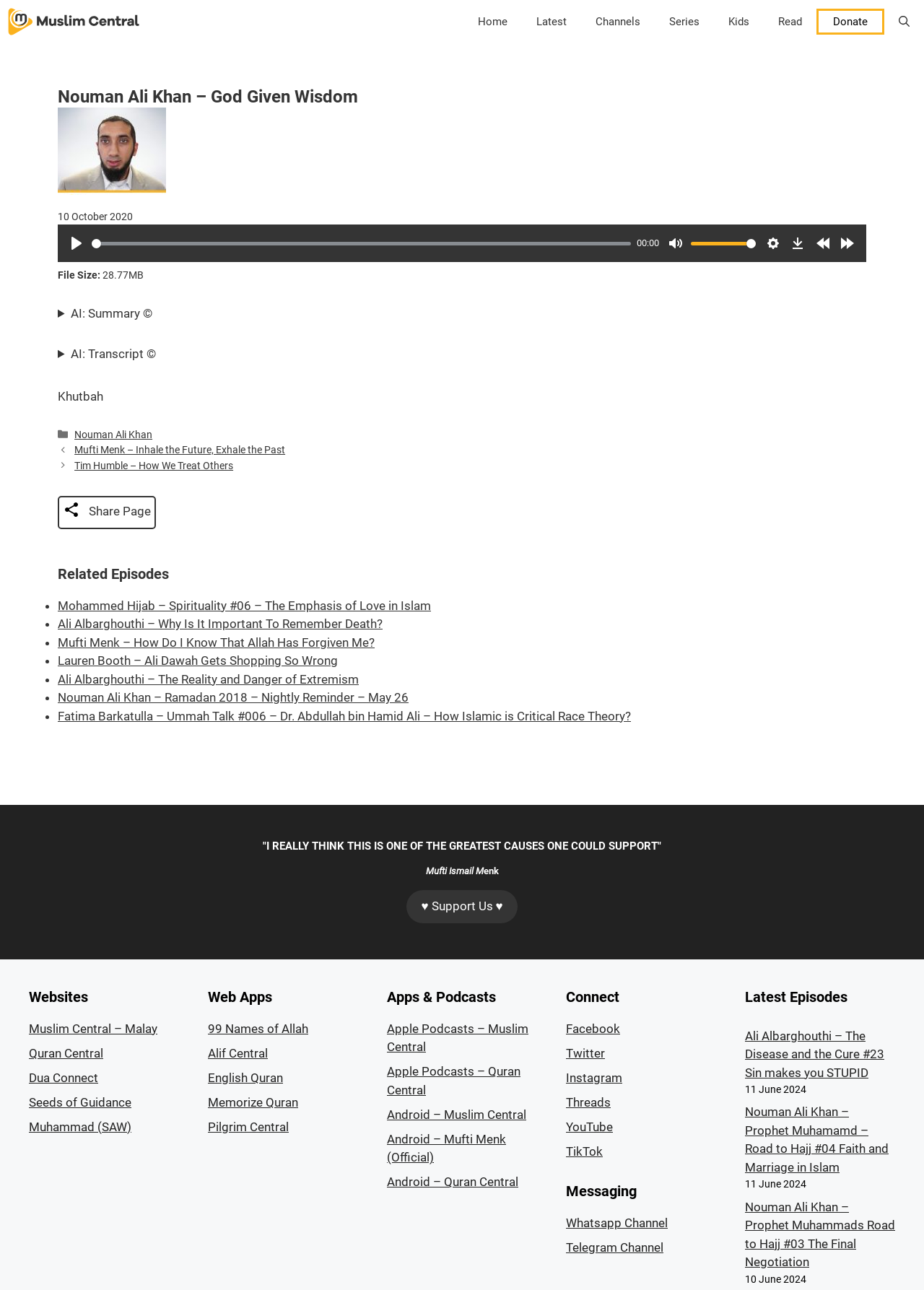Respond to the following question using a concise word or phrase: 
What is the name of the speaker in the quote section?

Mufti Ismail Menk